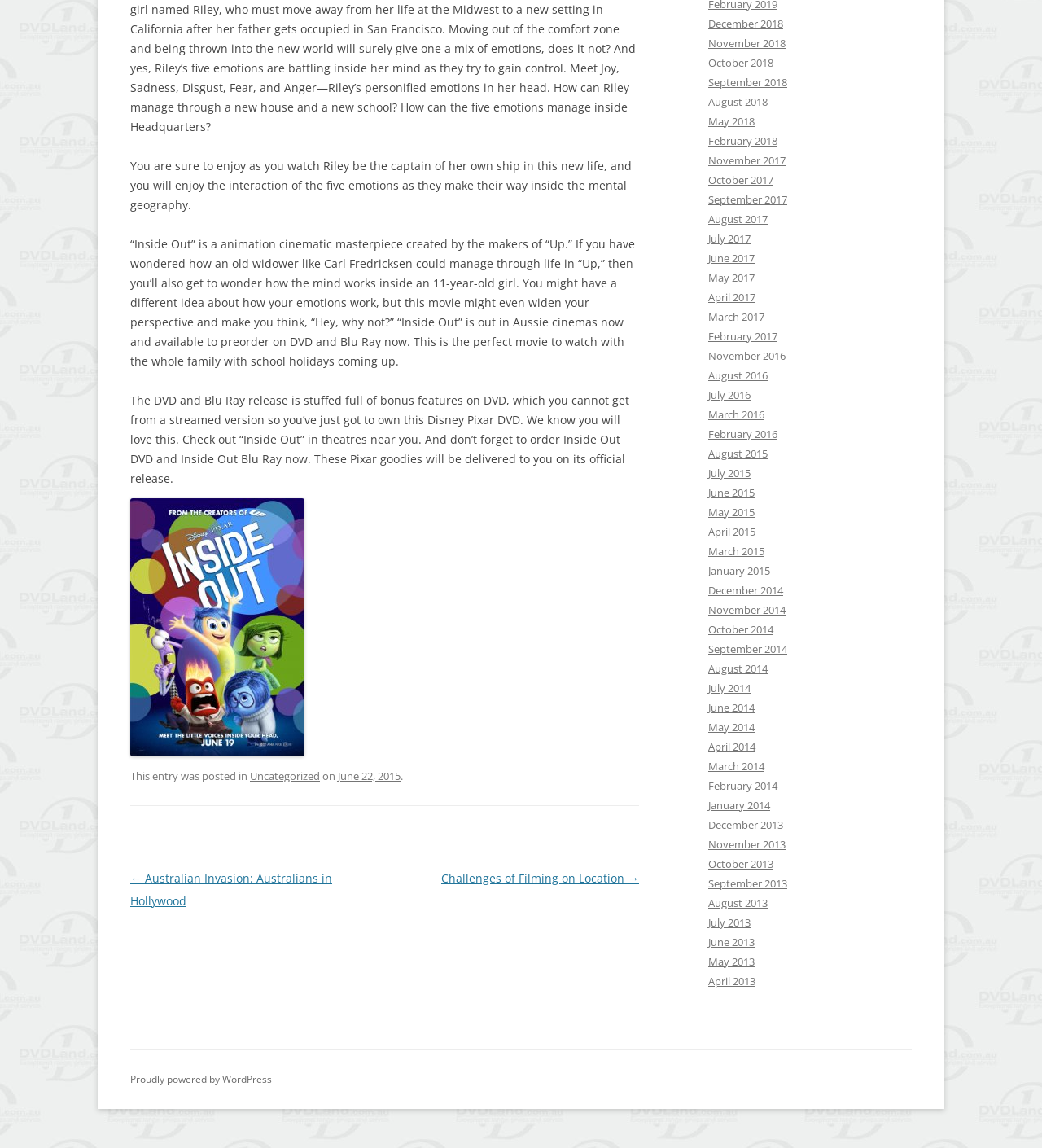Provide a one-word or one-phrase answer to the question:
What is the age of the girl in the movie?

11-year-old